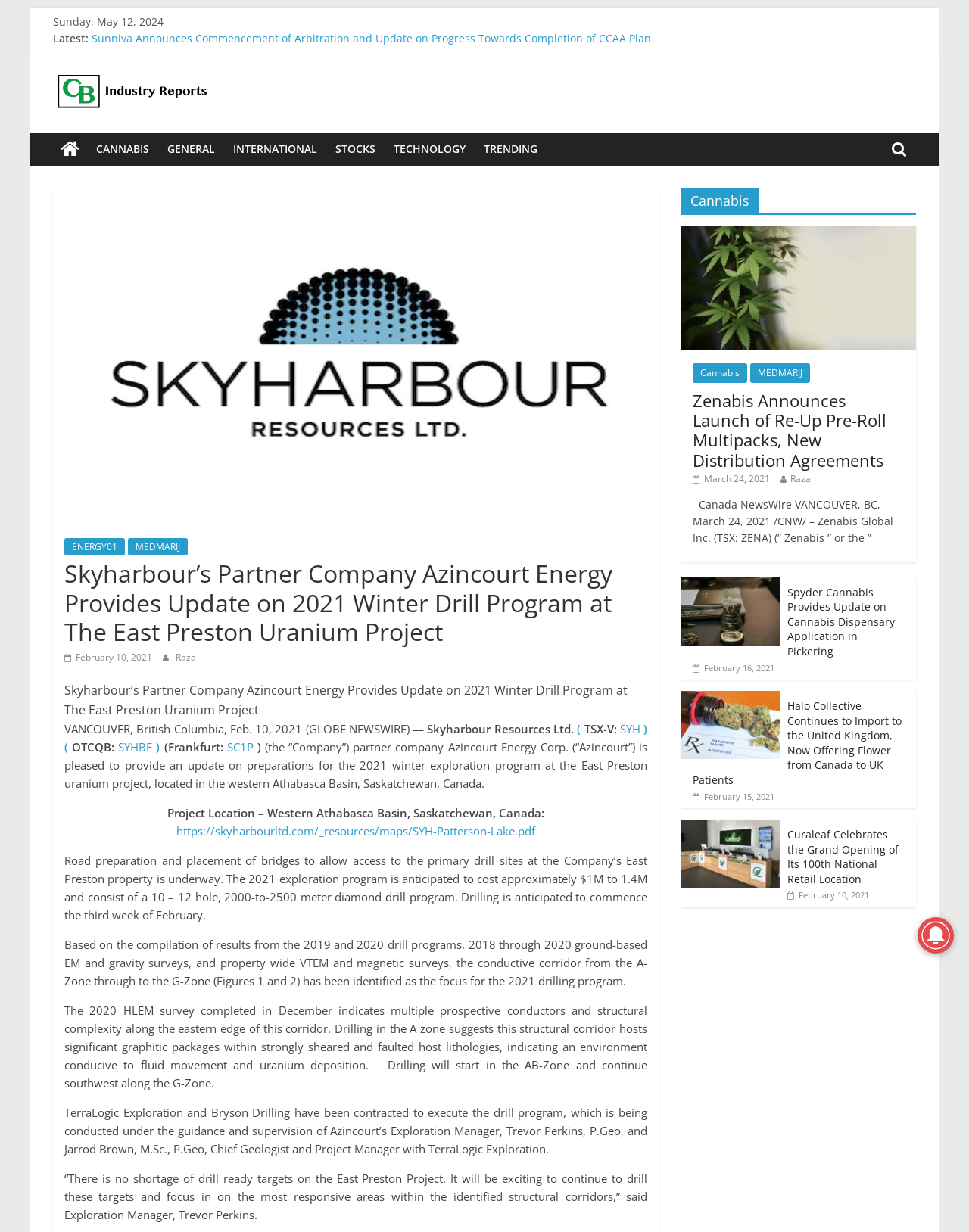Please specify the bounding box coordinates for the clickable region that will help you carry out the instruction: "Read the latest news".

[0.095, 0.039, 0.672, 0.051]